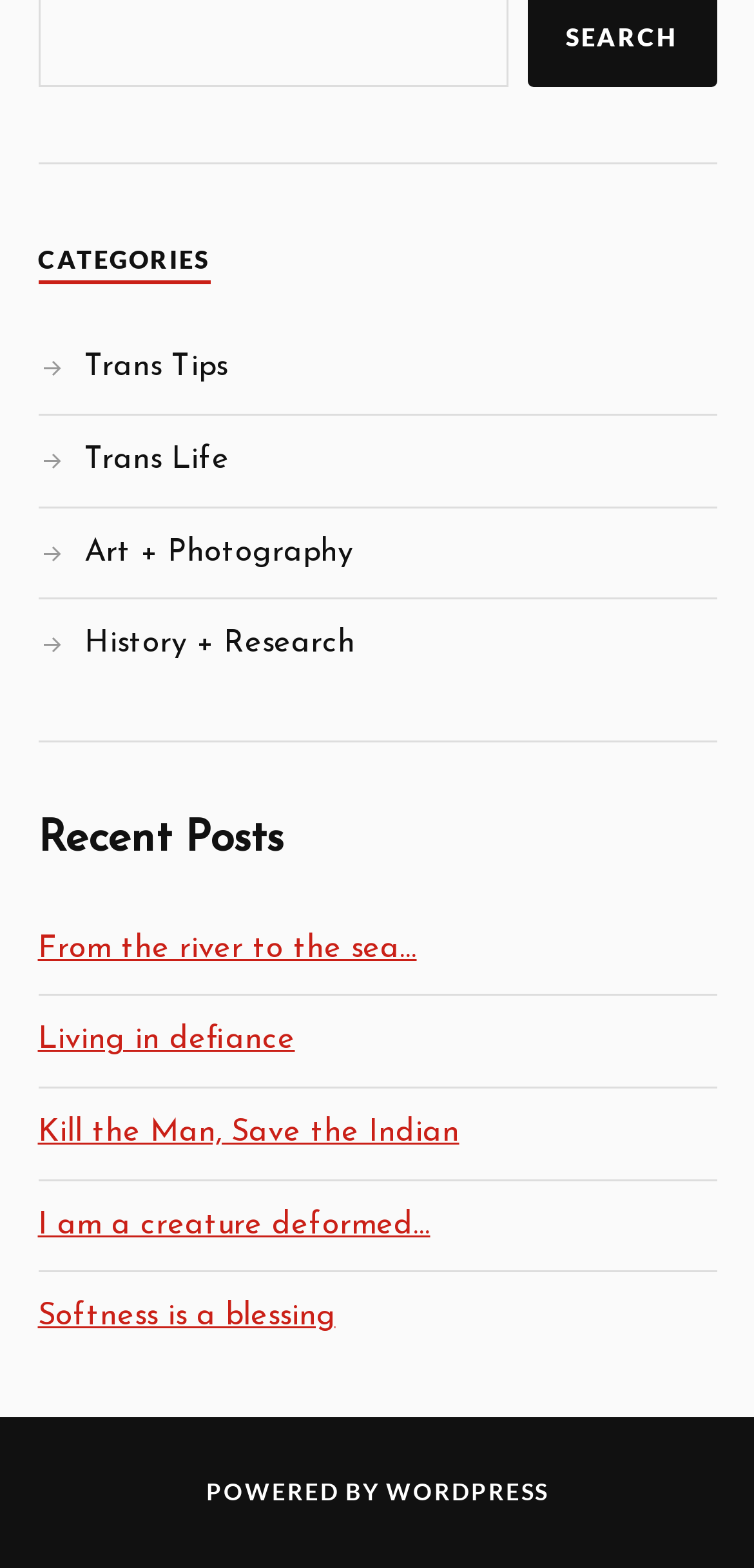Respond concisely with one word or phrase to the following query:
What is the first category listed?

Trans Tips